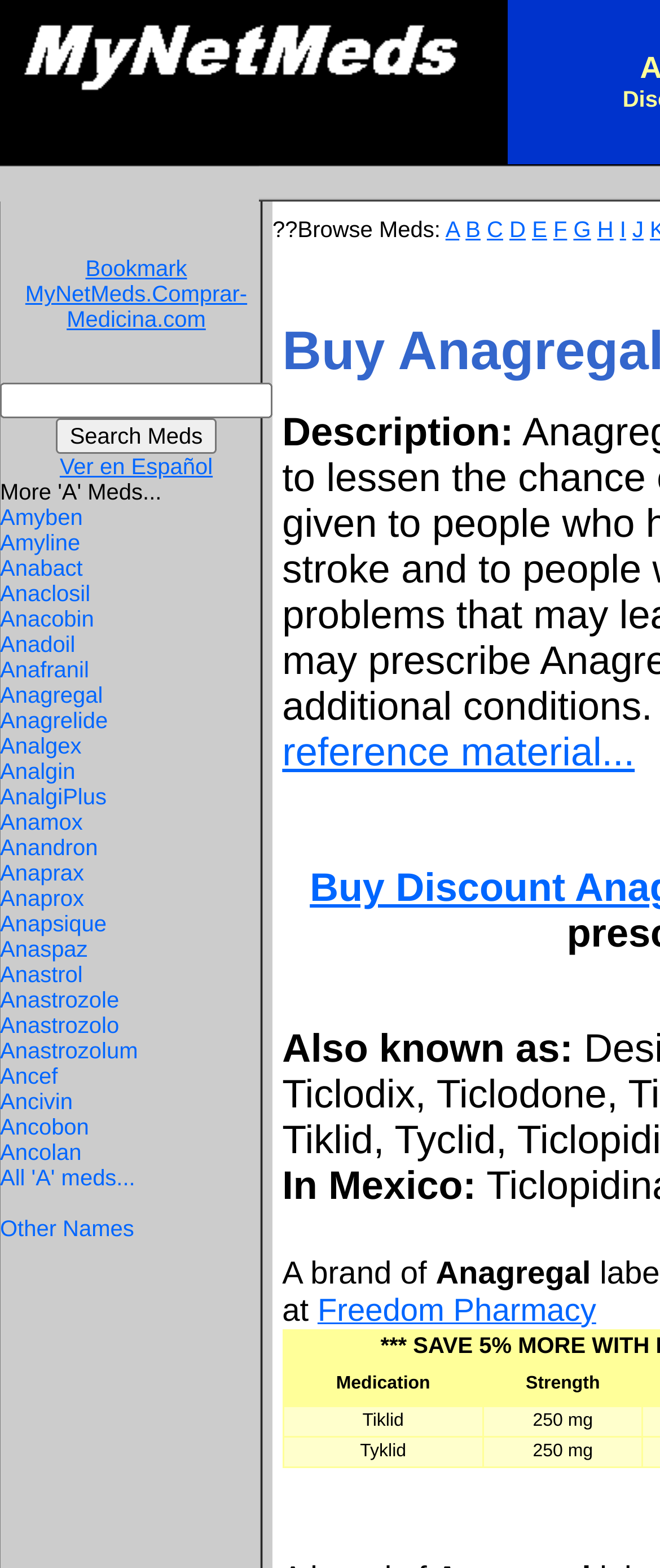Determine the bounding box coordinates of the section I need to click to execute the following instruction: "Click the 'Freedom Pharmacy' link". Provide the coordinates as four float numbers between 0 and 1, i.e., [left, top, right, bottom].

[0.481, 0.824, 0.903, 0.846]